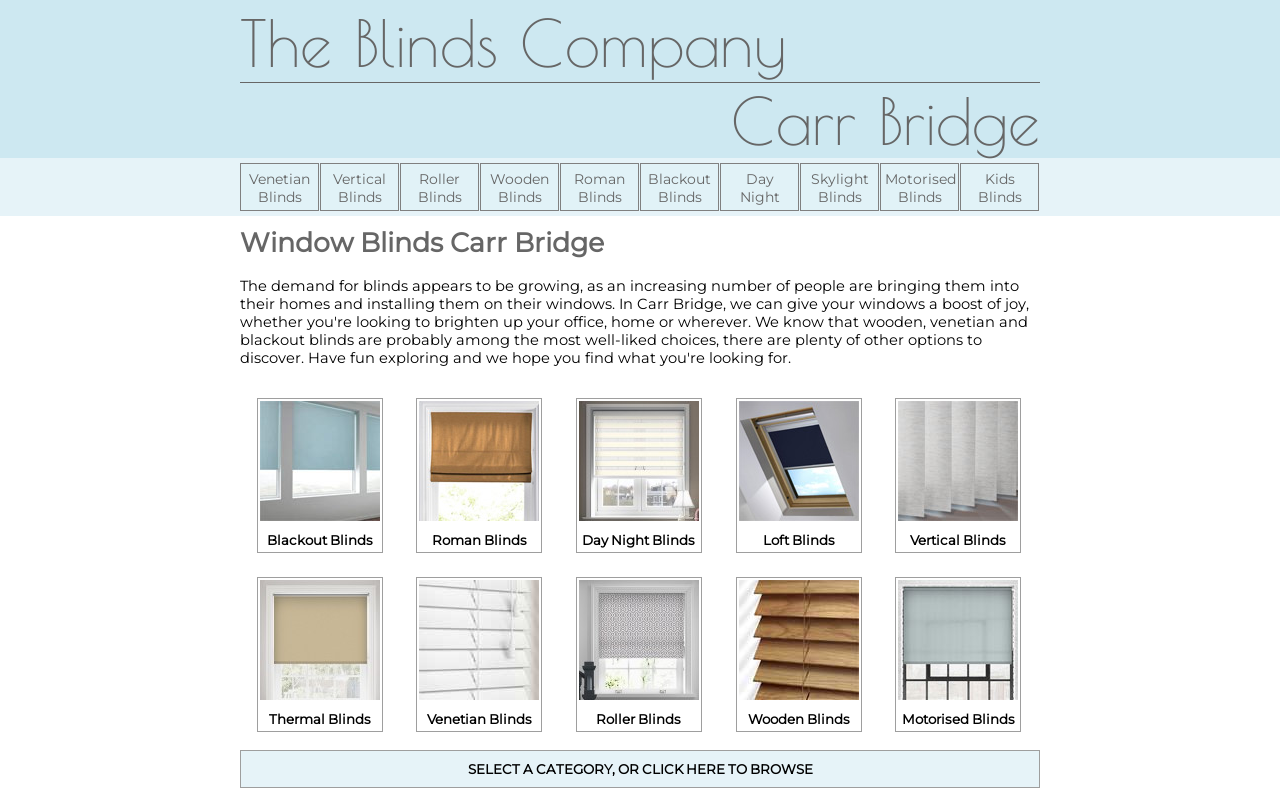Identify the coordinates of the bounding box for the element that must be clicked to accomplish the instruction: "Click on Venetian Blinds".

[0.188, 0.206, 0.249, 0.266]